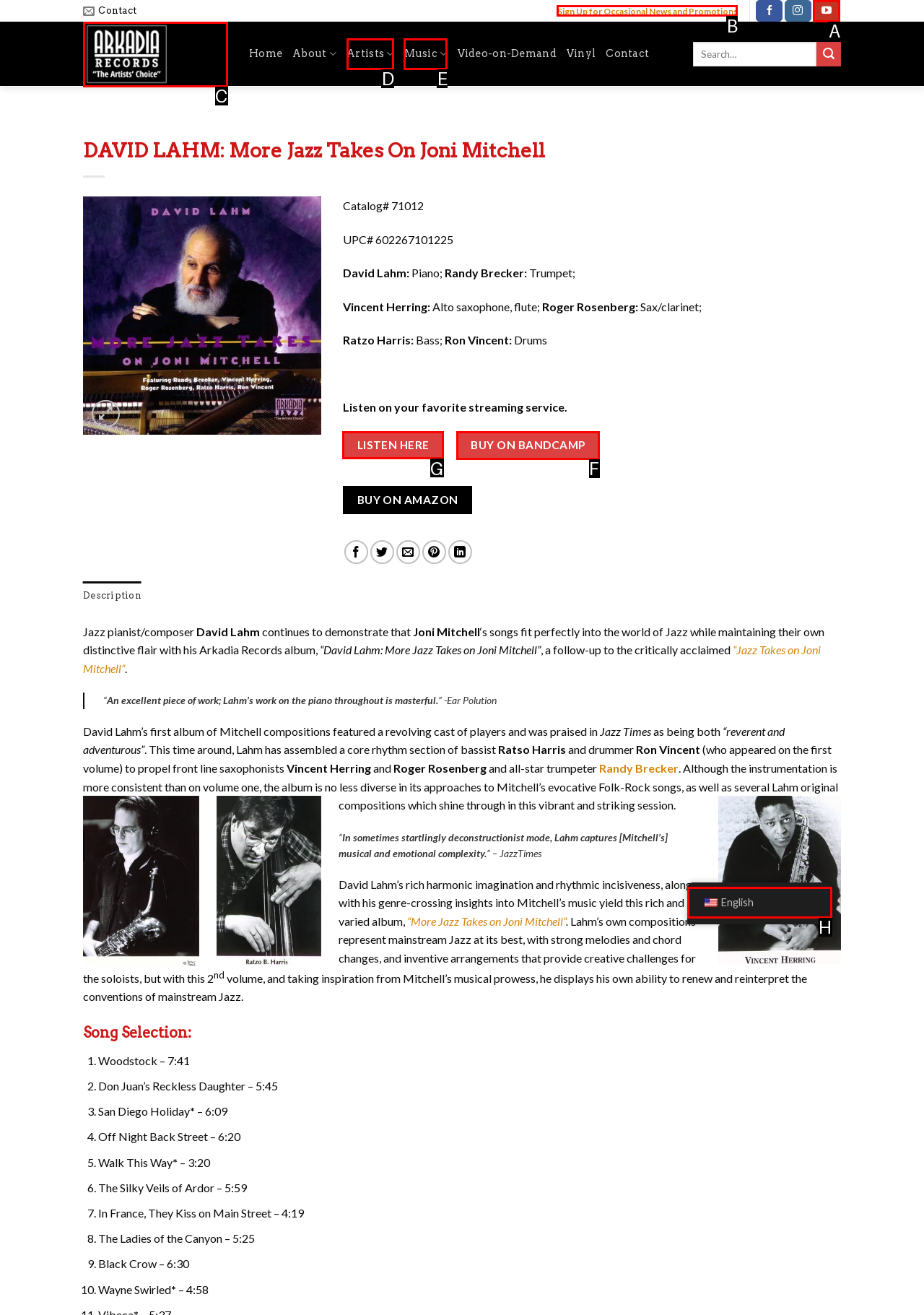Determine the letter of the UI element that you need to click to perform the task: Click on the 'LISTEN HERE' link.
Provide your answer with the appropriate option's letter.

G